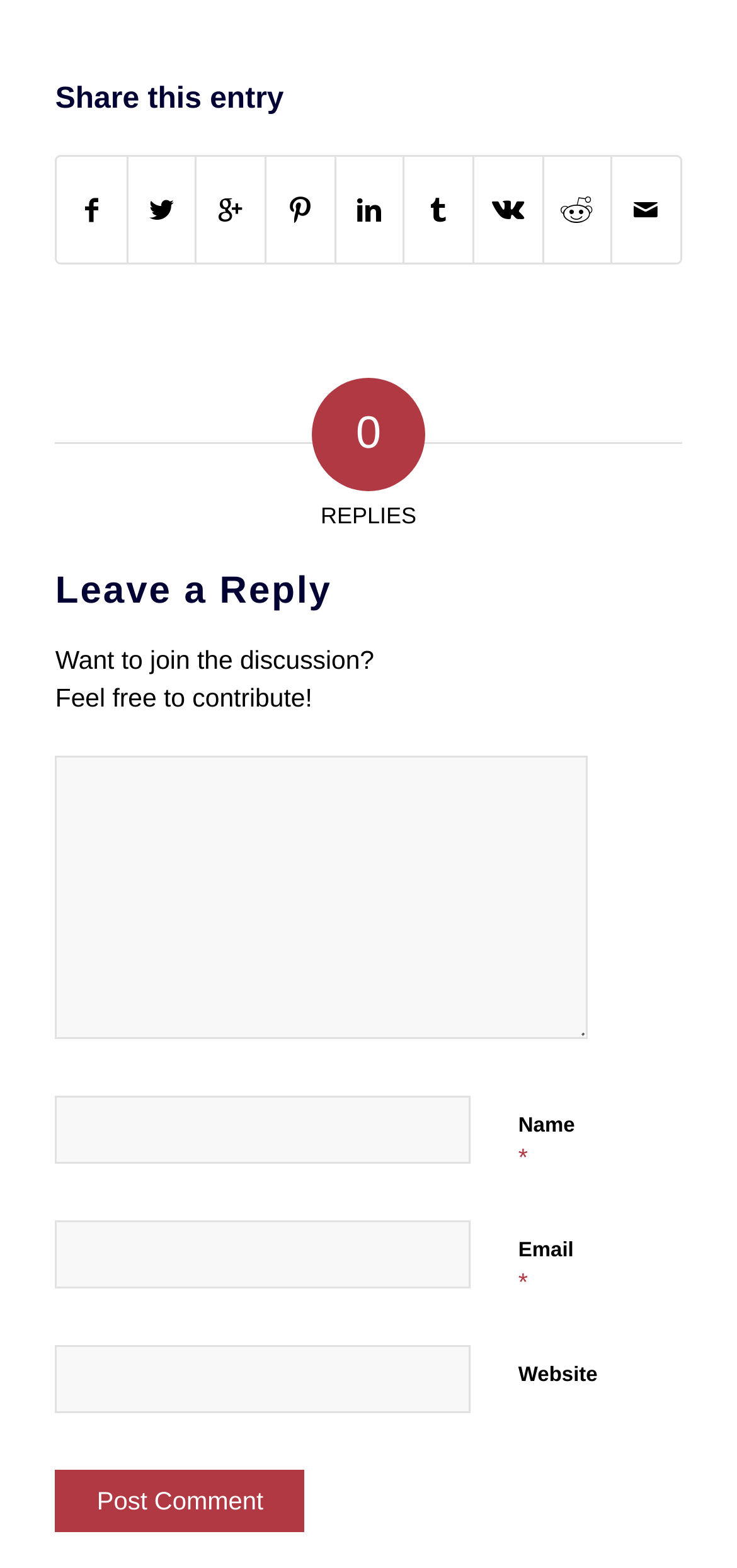Locate the bounding box for the described UI element: "parent_node: Email * aria-describedby="email-notes" name="email"". Ensure the coordinates are four float numbers between 0 and 1, formatted as [left, top, right, bottom].

[0.075, 0.779, 0.639, 0.822]